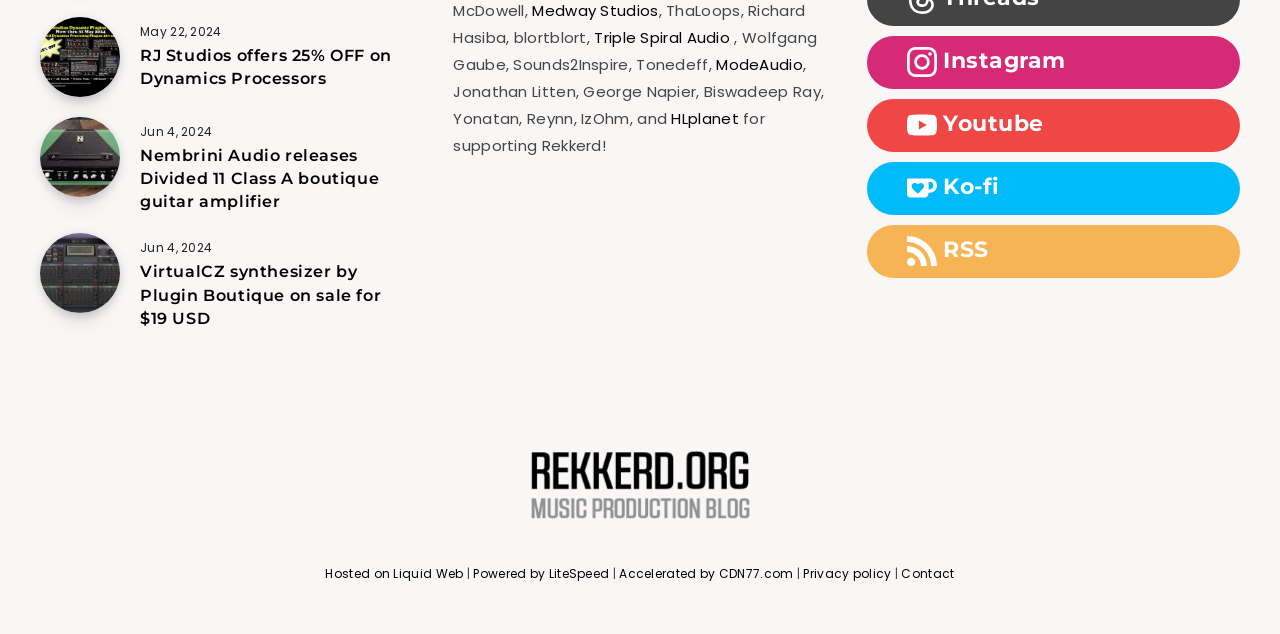Calculate the bounding box coordinates of the UI element given the description: "Powered by LiteSpeed".

[0.37, 0.891, 0.476, 0.921]